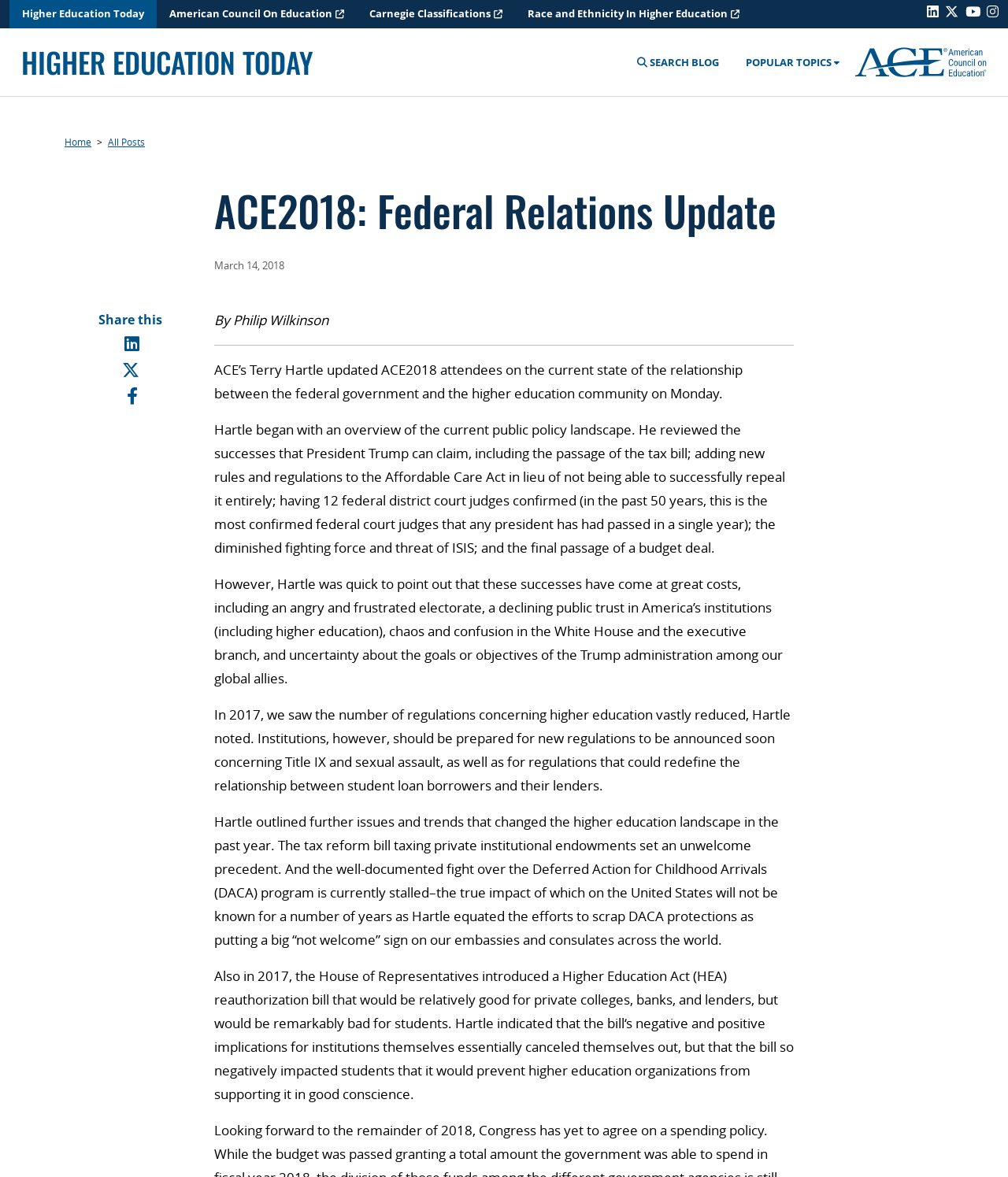Identify the bounding box of the HTML element described as: "Home".

[0.064, 0.115, 0.091, 0.125]